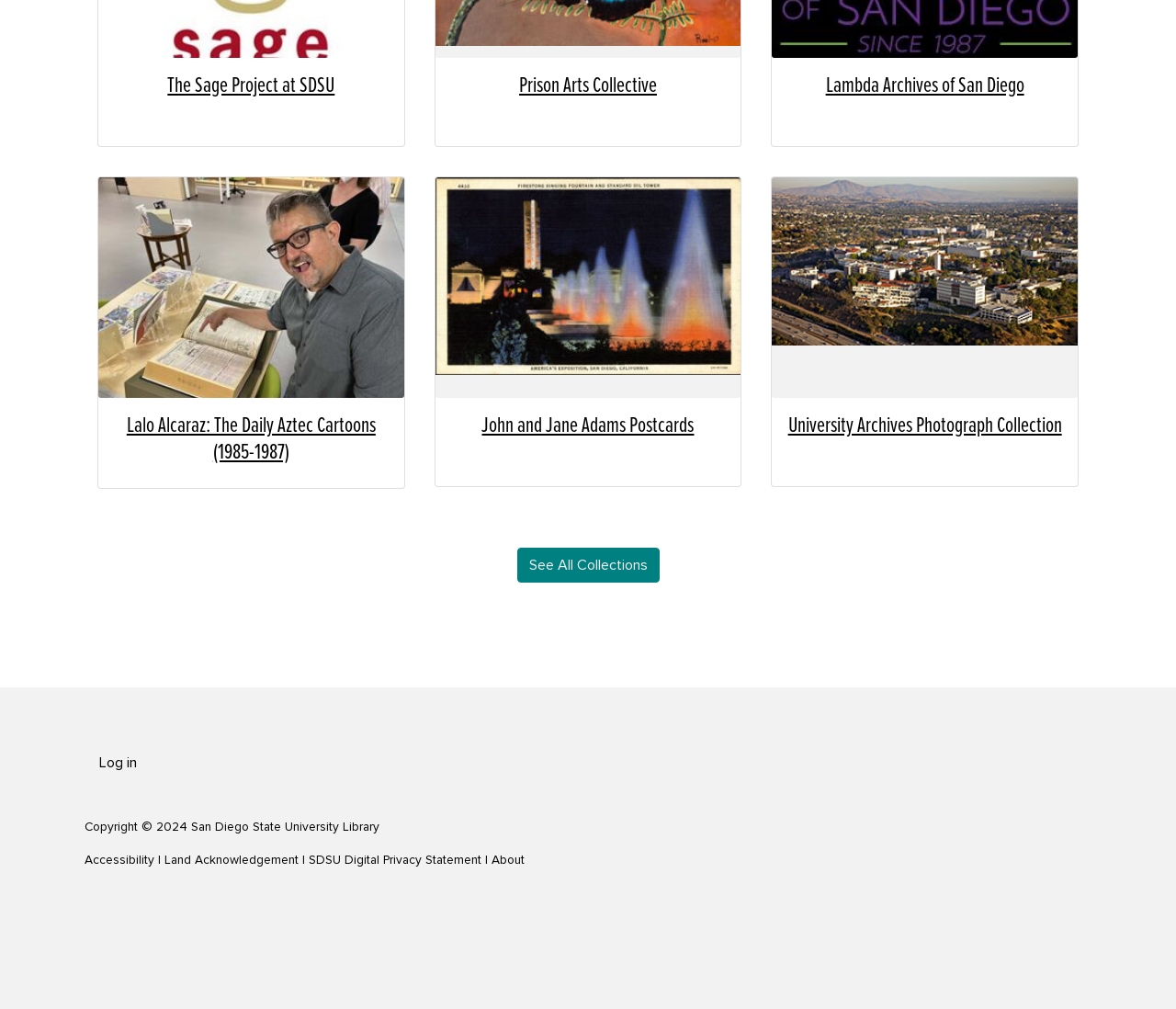Using floating point numbers between 0 and 1, provide the bounding box coordinates in the format (top-left x, top-left y, bottom-right x, bottom-right y). Locate the UI element described here: See All Collections

[0.439, 0.542, 0.561, 0.577]